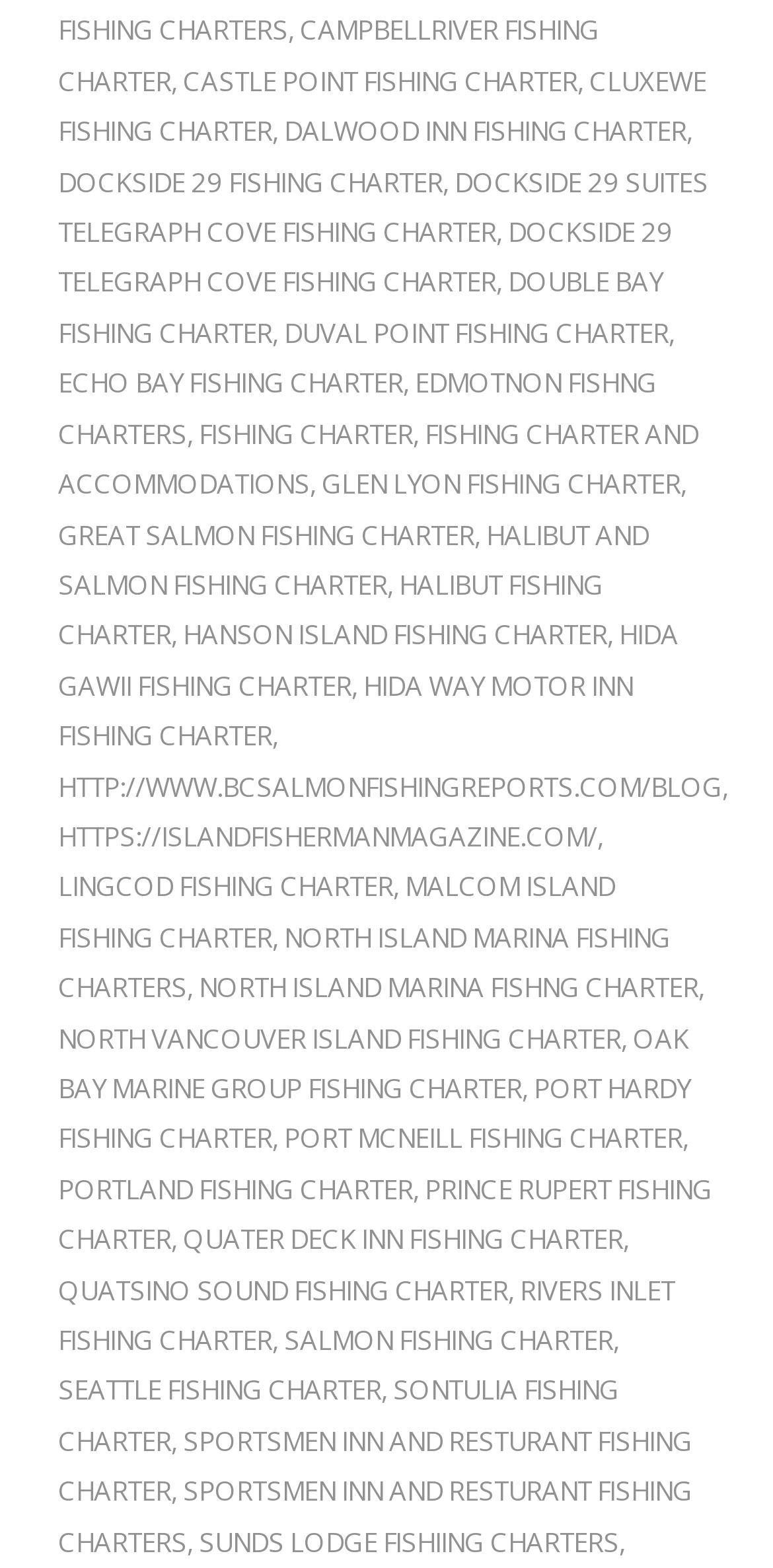Please determine the bounding box coordinates of the element to click in order to execute the following instruction: "Visit CASTLE POINT FISHING CHARTER". The coordinates should be four float numbers between 0 and 1, specified as [left, top, right, bottom].

[0.237, 0.04, 0.747, 0.063]